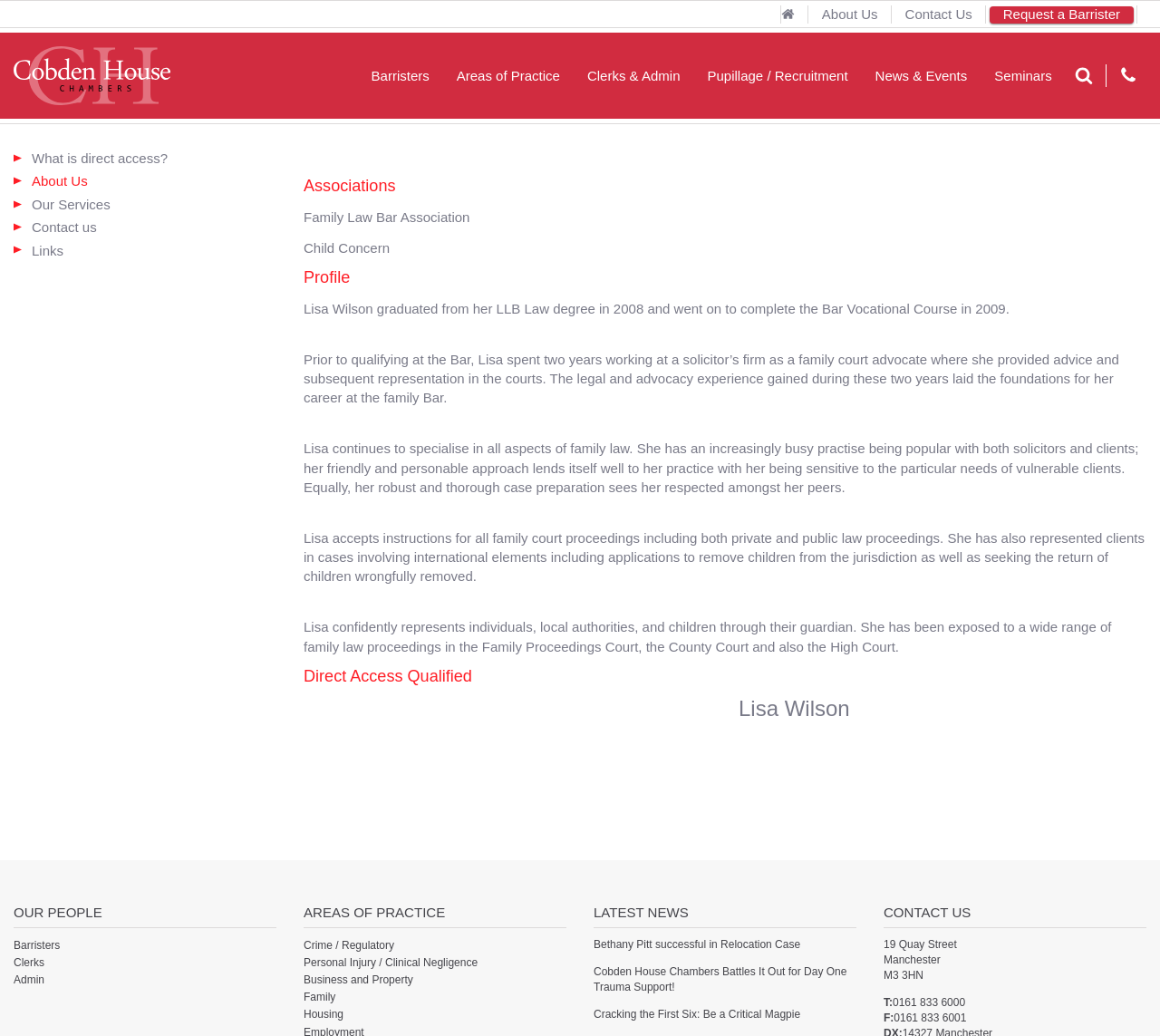Carefully observe the image and respond to the question with a detailed answer:
What areas of law does Lisa Wilson specialize in?

According to the webpage, Lisa Wilson's profile mentions that she continues to specialize in all aspects of family law, indicating that her area of specialization is family law.